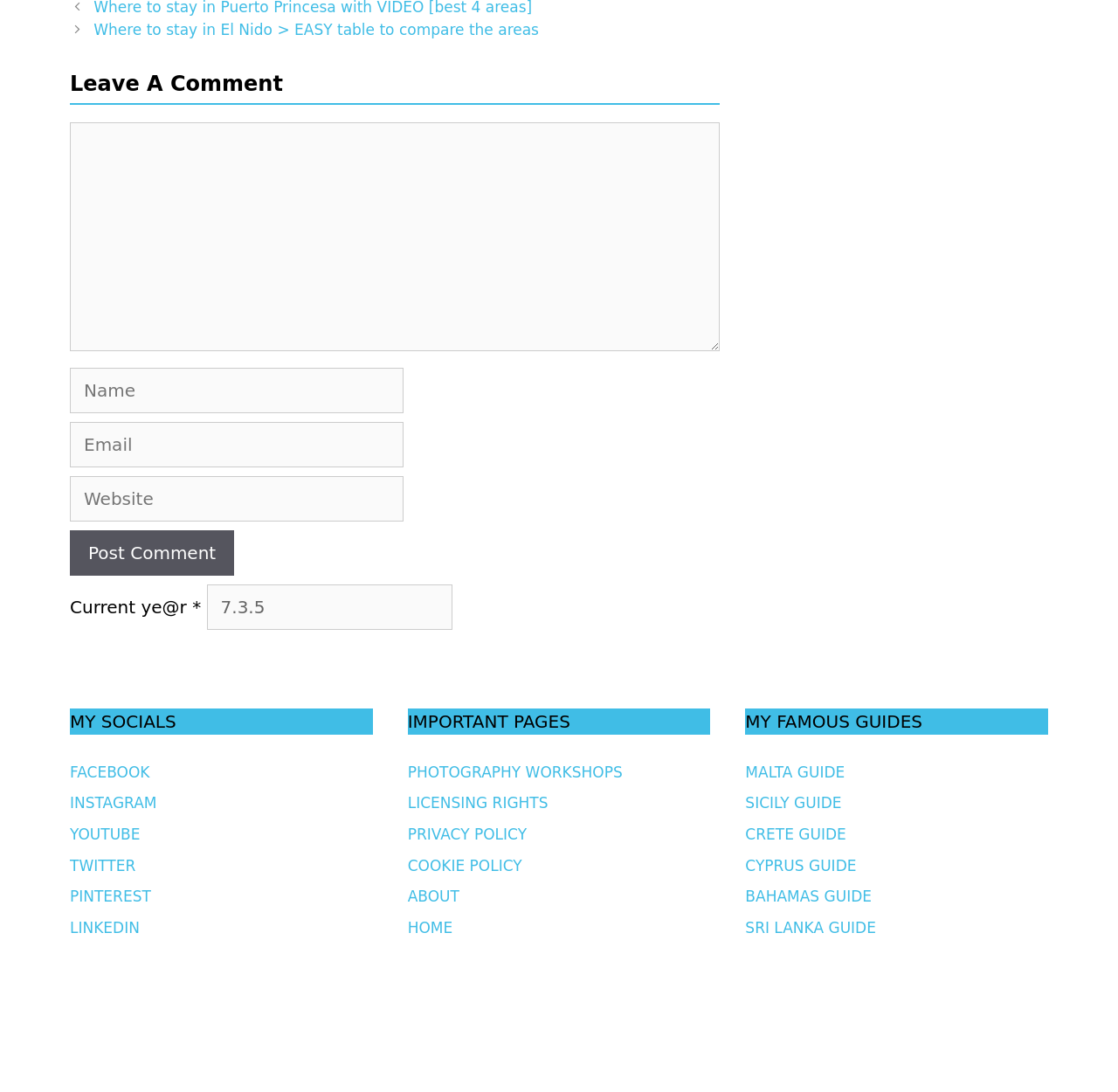Identify the bounding box for the described UI element. Provide the coordinates in (top-left x, top-left y, bottom-right x, bottom-right y) format with values ranging from 0 to 1: parent_node: Comment name="author" placeholder="Name"

[0.062, 0.337, 0.361, 0.378]